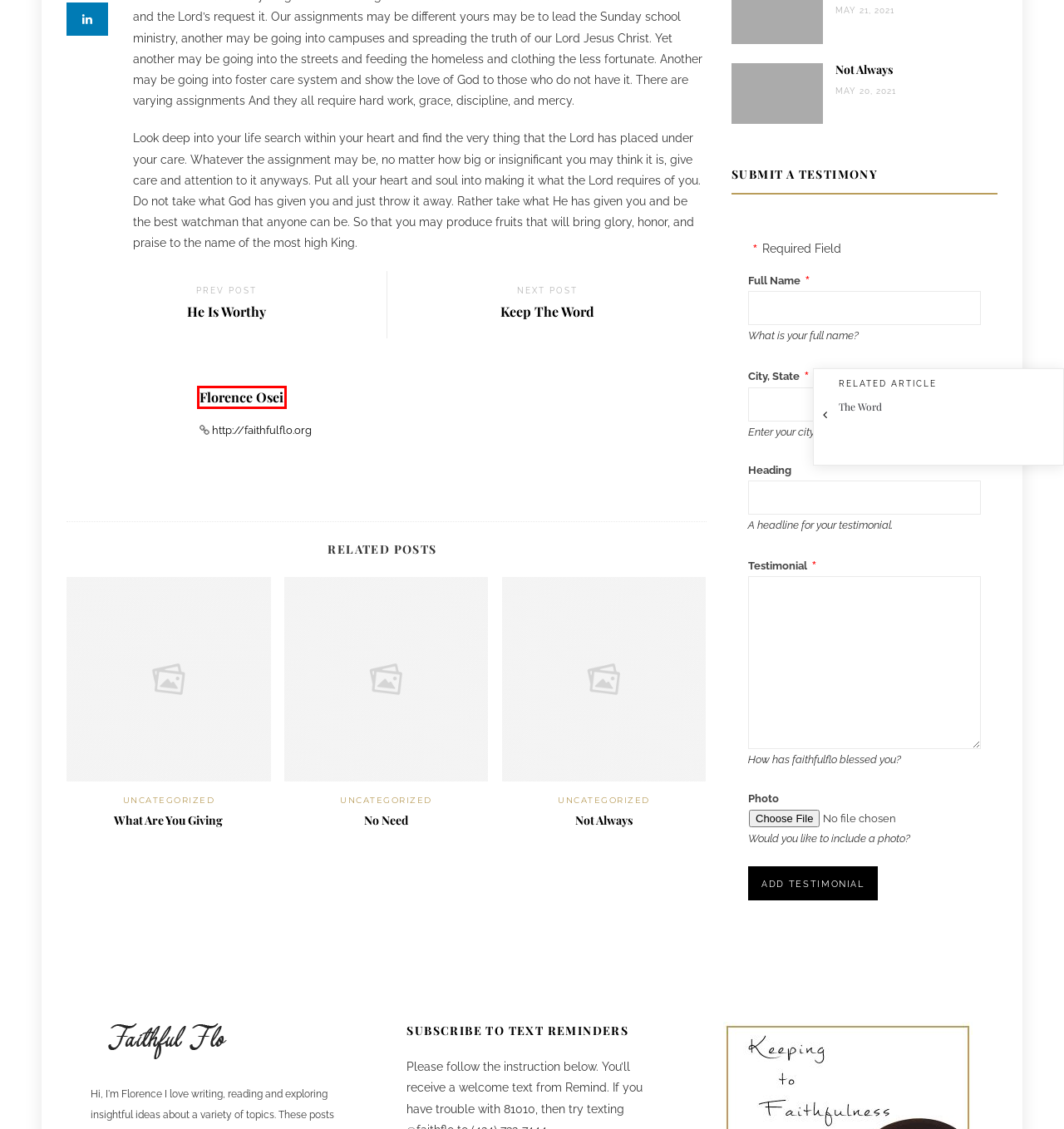Look at the given screenshot of a webpage with a red rectangle bounding box around a UI element. Pick the description that best matches the new webpage after clicking the element highlighted. The descriptions are:
A. Keep The Word – Faithful Flo
B. He Is Worthy – Faithful Flo
C. Faithful Flo – Your Pursuit Towards Faithful Devotion
D. admin – Faithful Flo
E. Contact – Faithful Flo
F. Archives – Faithful Flo
G. Not Always – Faithful Flo
H. False – Faithful Flo

D